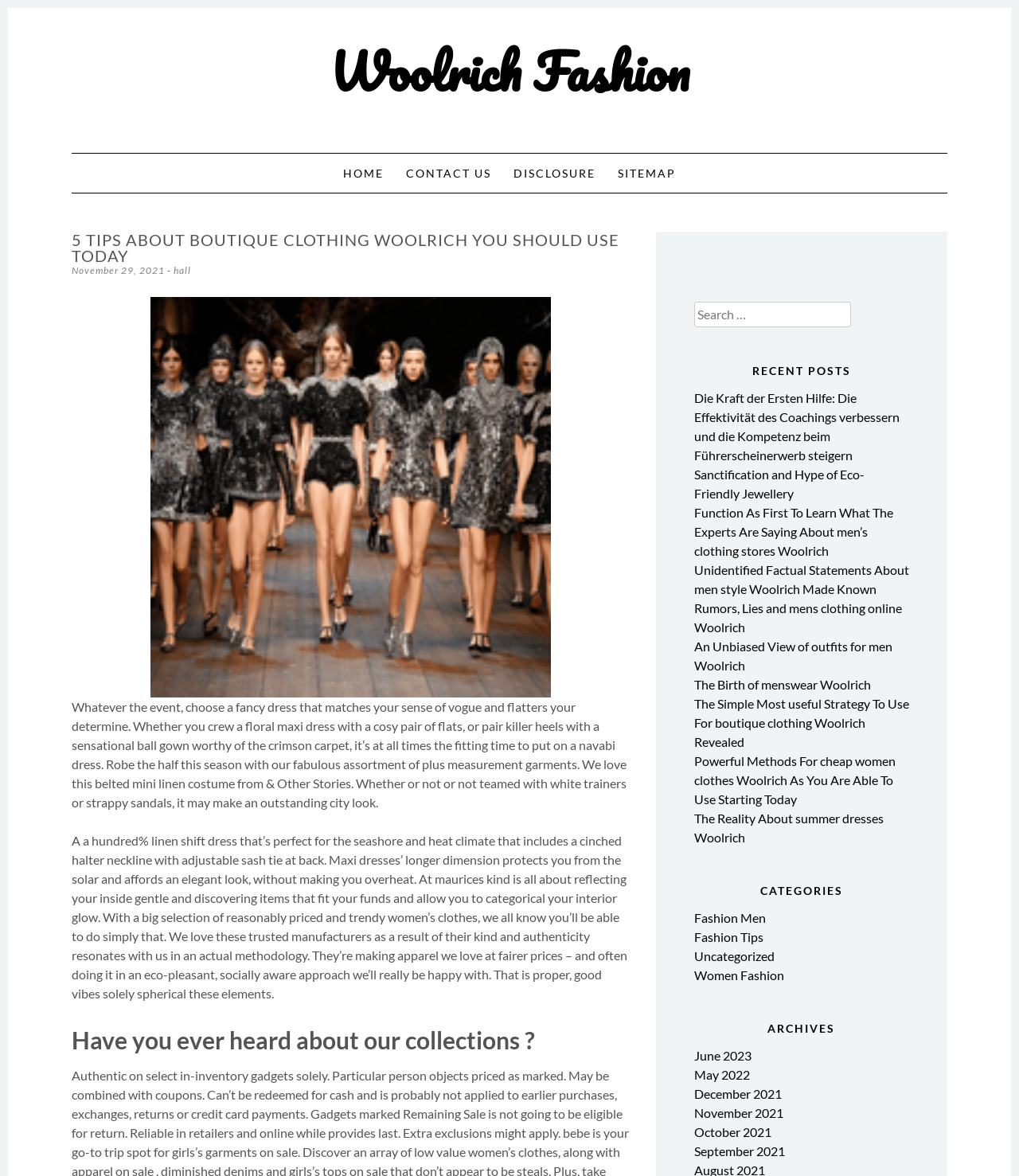Please provide a one-word or short phrase answer to the question:
What is the main topic of this webpage?

Woolrich Fashion